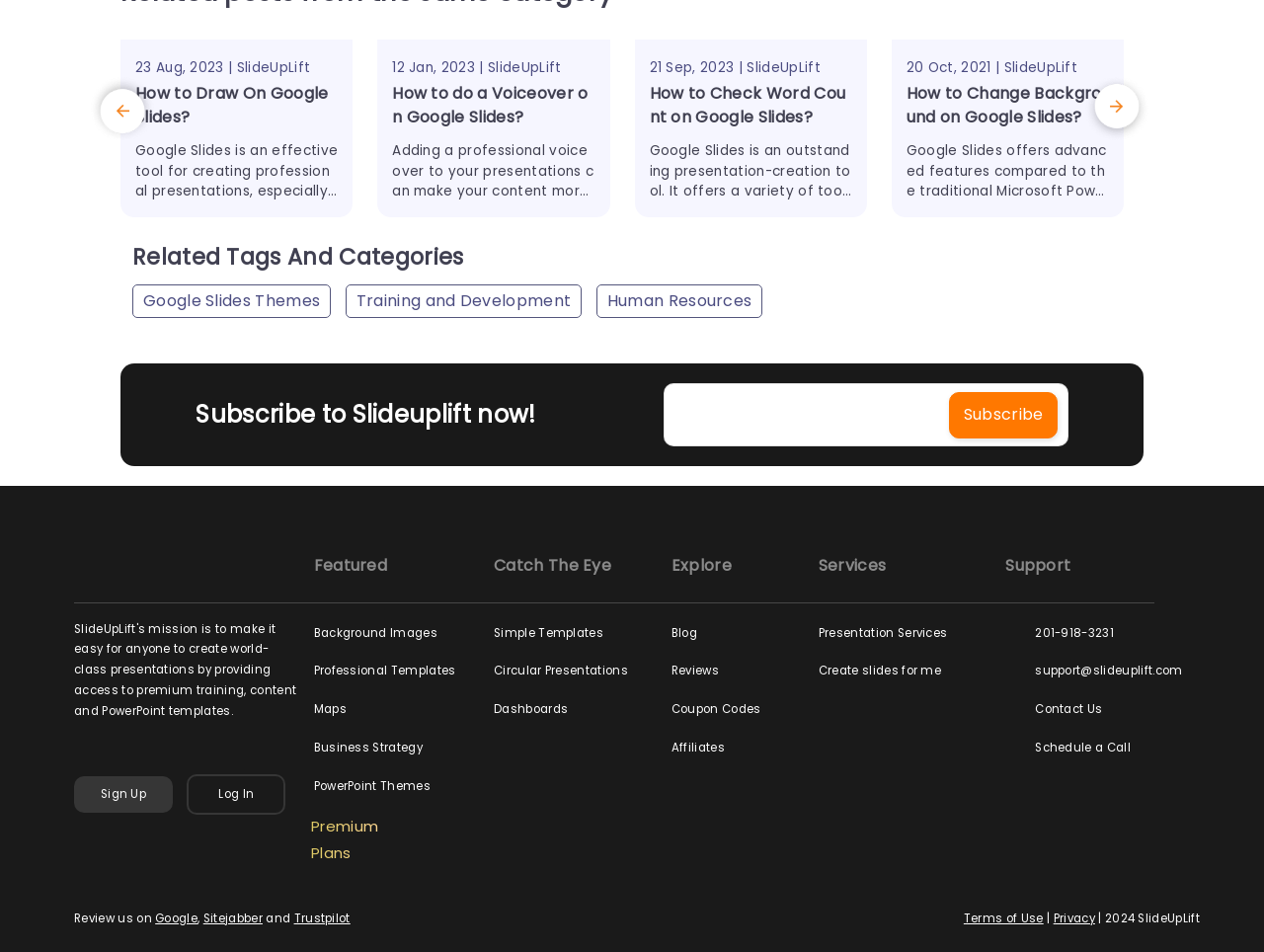What is the purpose of the 'Subscribe to Slideuplift now!' button?
Look at the screenshot and respond with one word or a short phrase.

To subscribe to Slideuplift